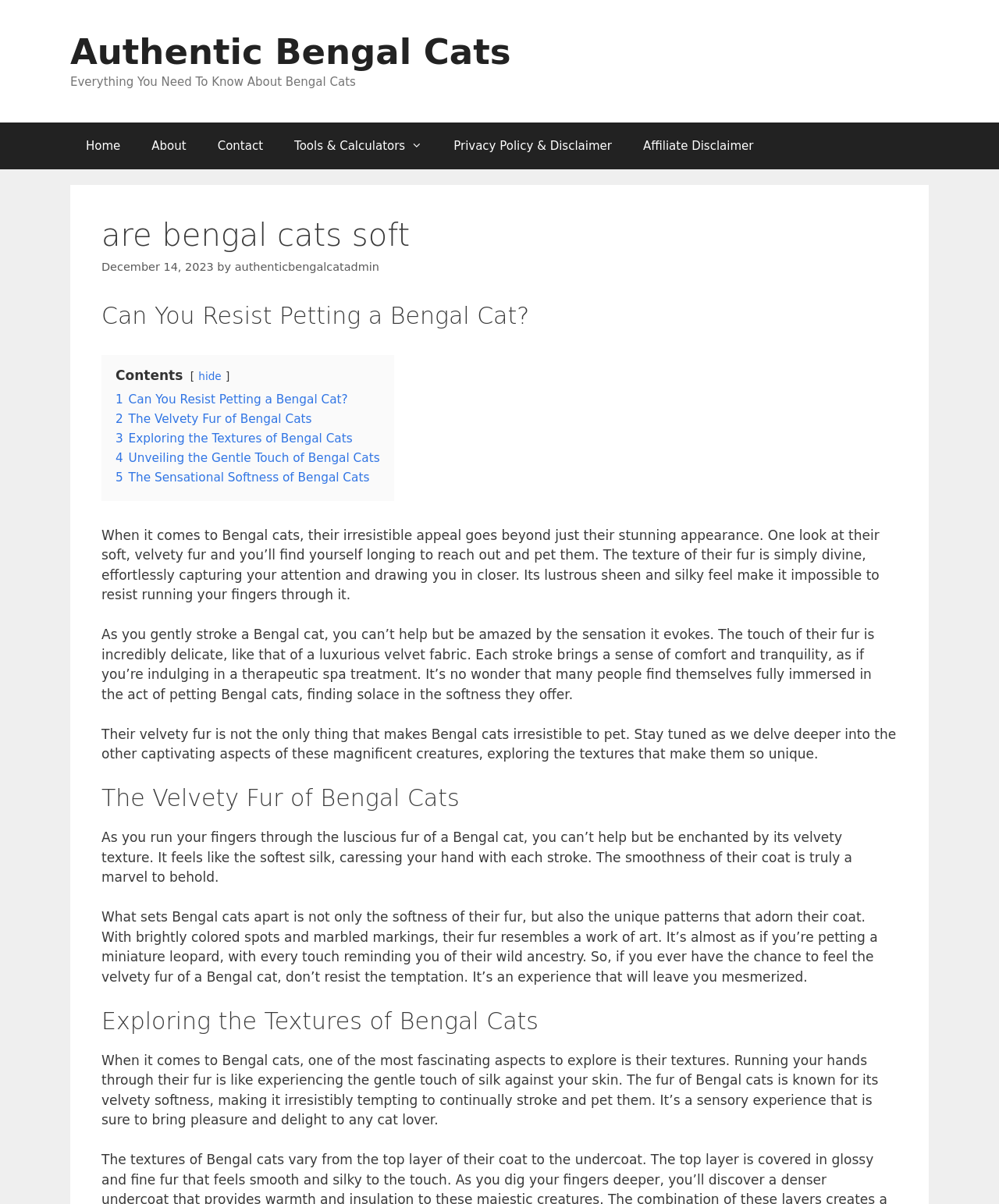Respond concisely with one word or phrase to the following query:
What is the website about?

Bengal cats